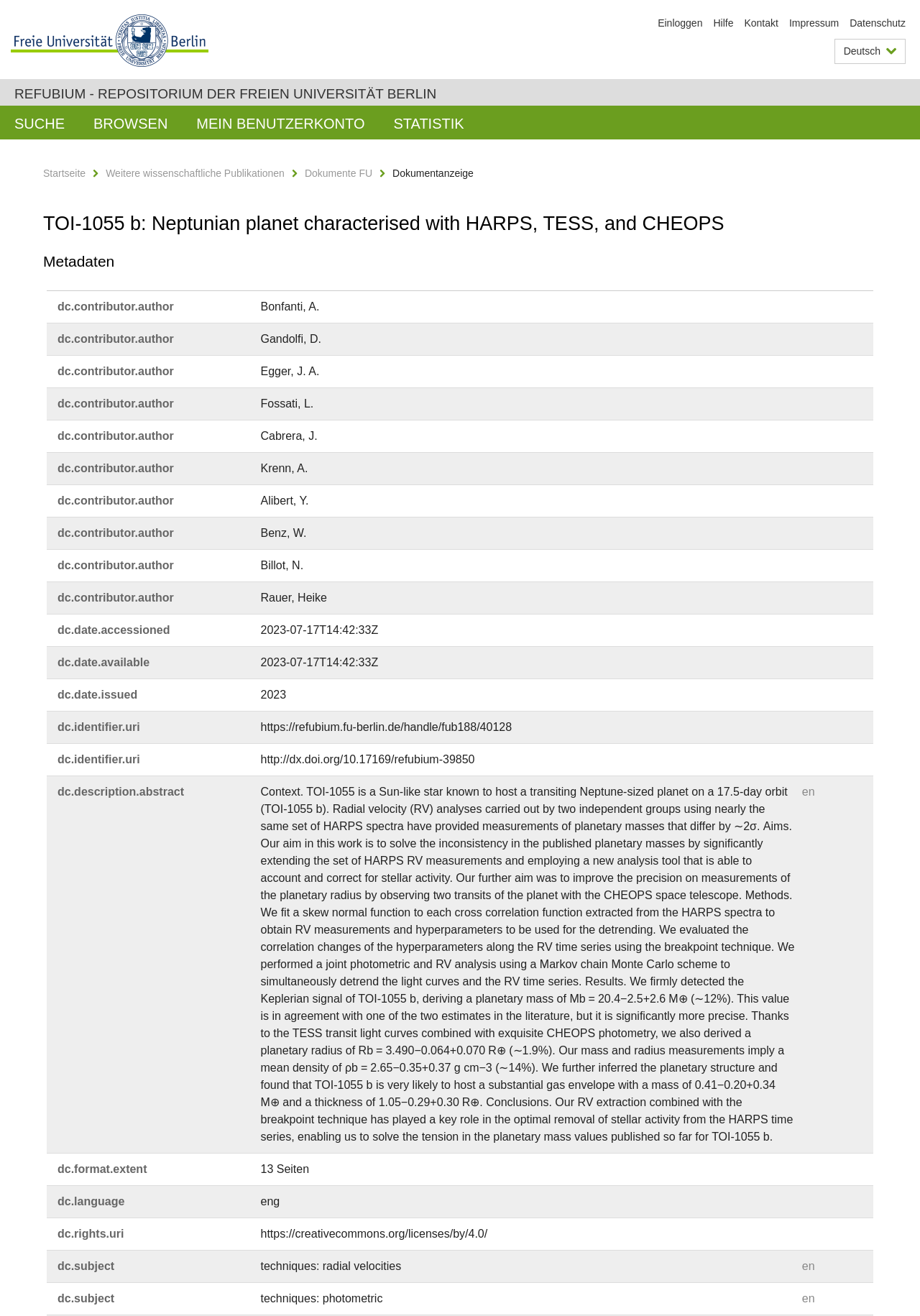Specify the bounding box coordinates of the area to click in order to execute this command: 'View statistics'. The coordinates should consist of four float numbers ranging from 0 to 1, and should be formatted as [left, top, right, bottom].

[0.412, 0.08, 0.52, 0.106]